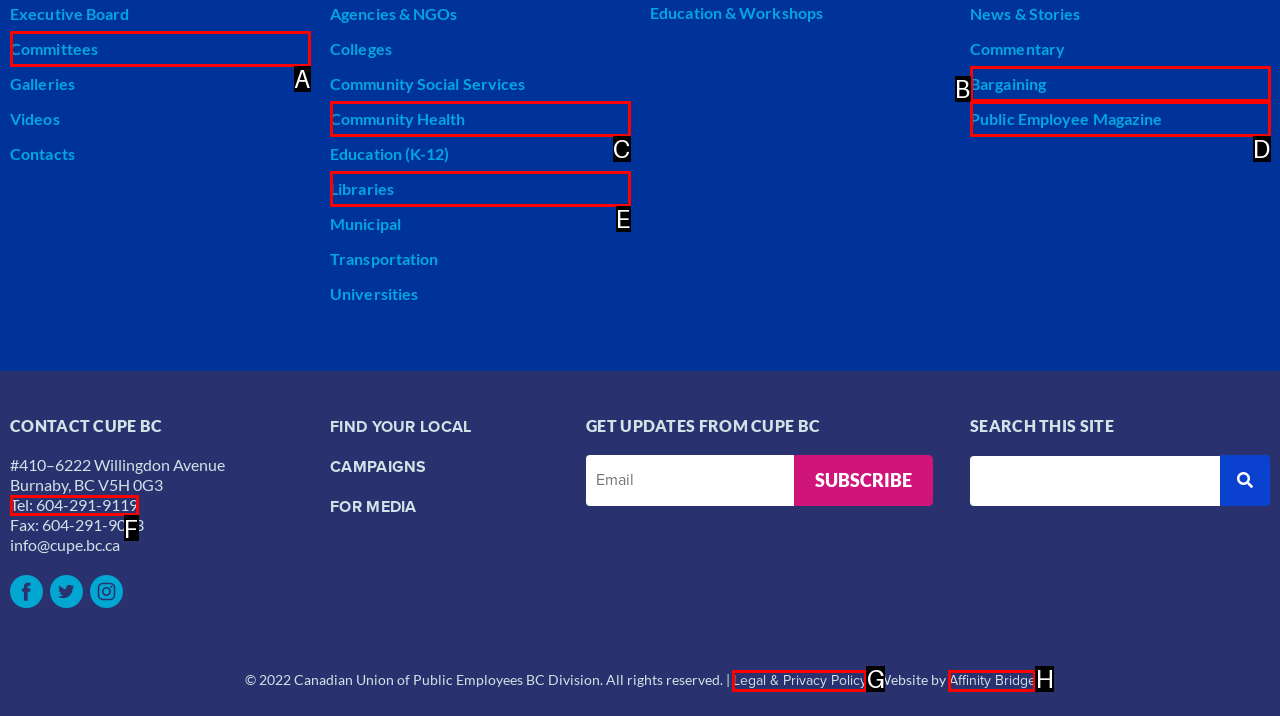Tell me the correct option to click for this task: Click on the 'Tel: 604-291-9119' link
Write down the option's letter from the given choices.

F